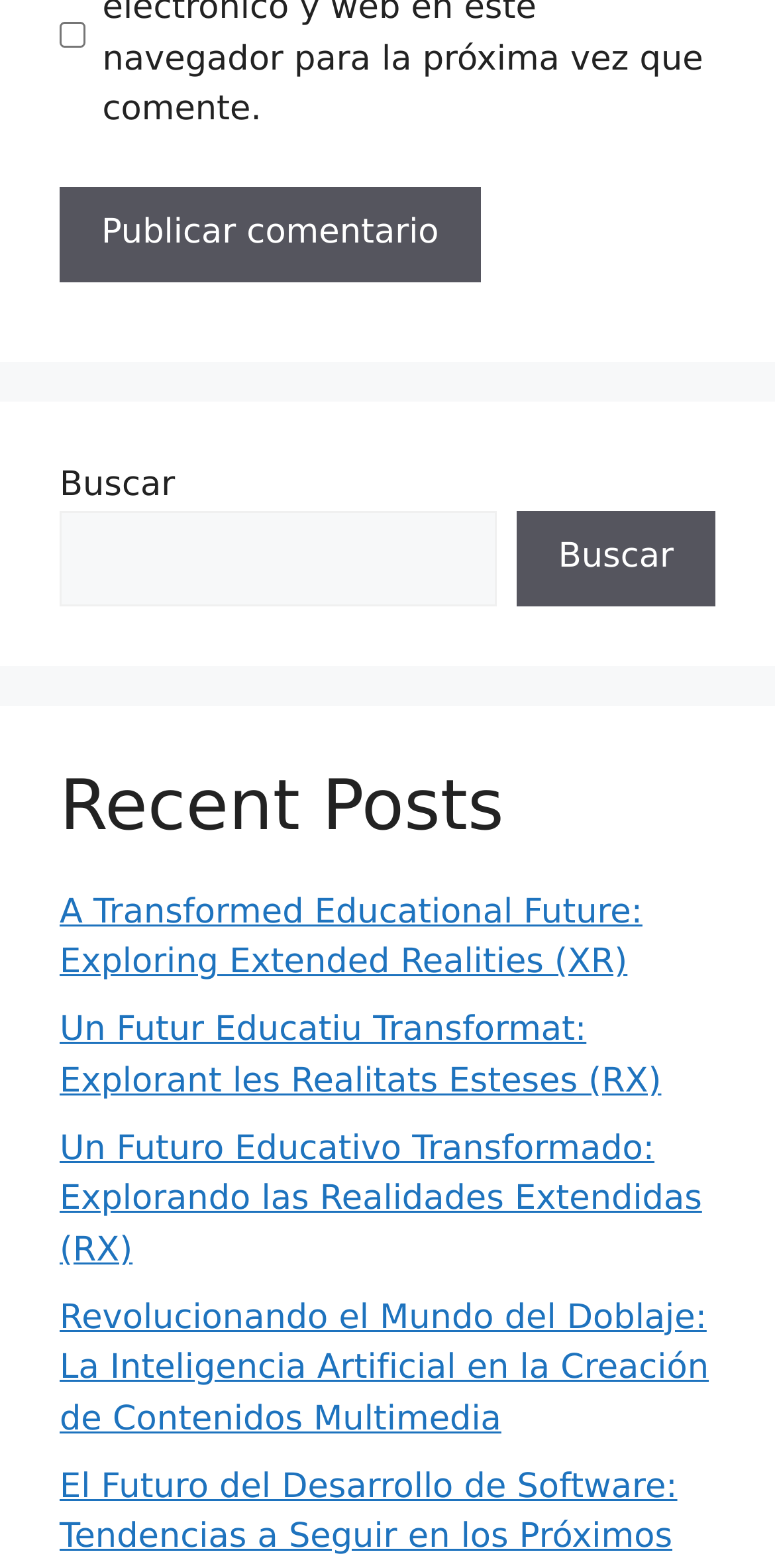Identify the bounding box coordinates for the region to click in order to carry out this instruction: "Publish a comment". Provide the coordinates using four float numbers between 0 and 1, formatted as [left, top, right, bottom].

[0.077, 0.12, 0.62, 0.18]